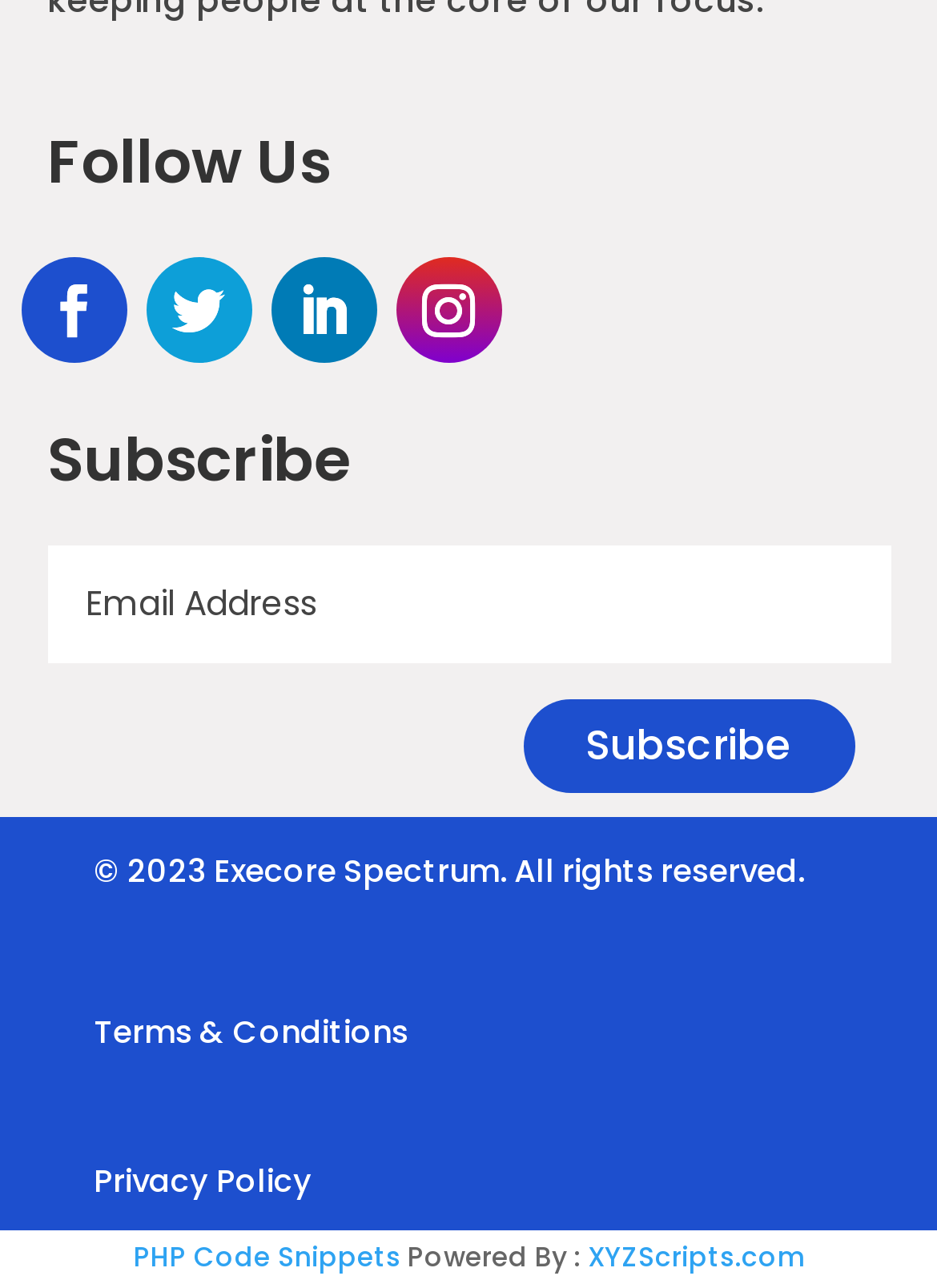Can you identify the bounding box coordinates of the clickable region needed to carry out this instruction: 'Subscribe to the newsletter'? The coordinates should be four float numbers within the range of 0 to 1, stated as [left, top, right, bottom].

[0.558, 0.543, 0.912, 0.616]